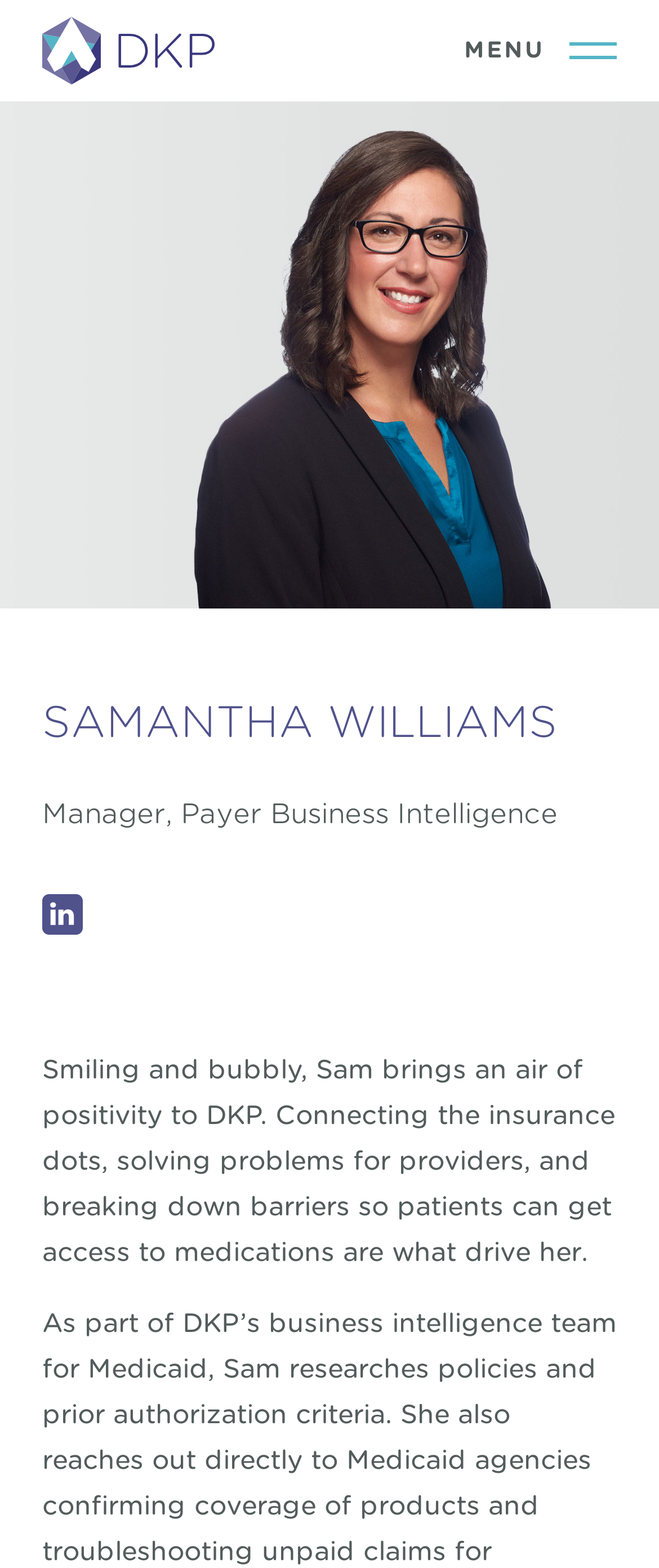Provide a brief response to the question below using one word or phrase:
Is there an image on the webpage?

Yes